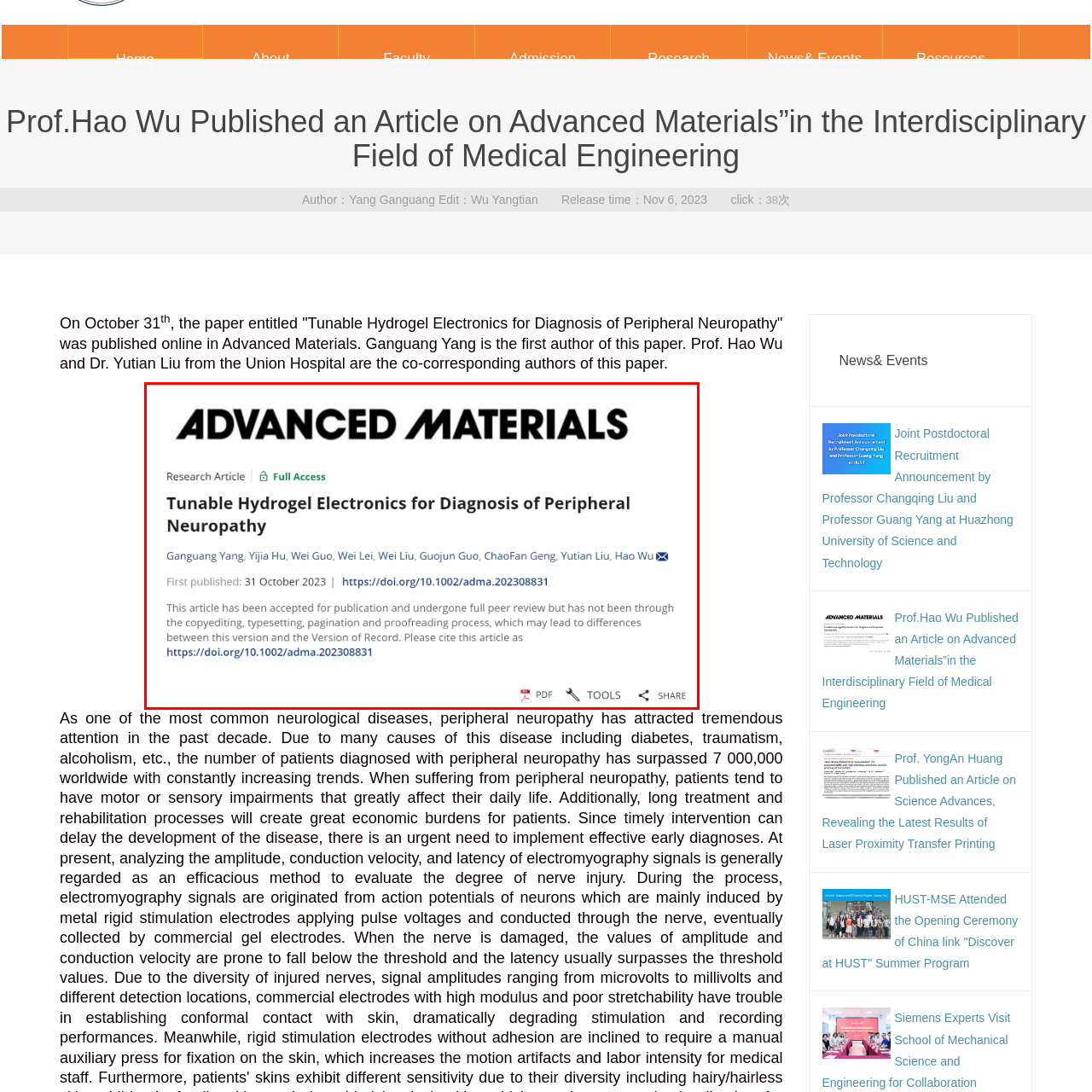Who is the co-author of the research article?
Study the image within the red bounding box and provide a detailed response to the question.

The co-author of the research article is identified as Hao Wu, as mentioned in the caption, which lists the authors and co-authors of the article.